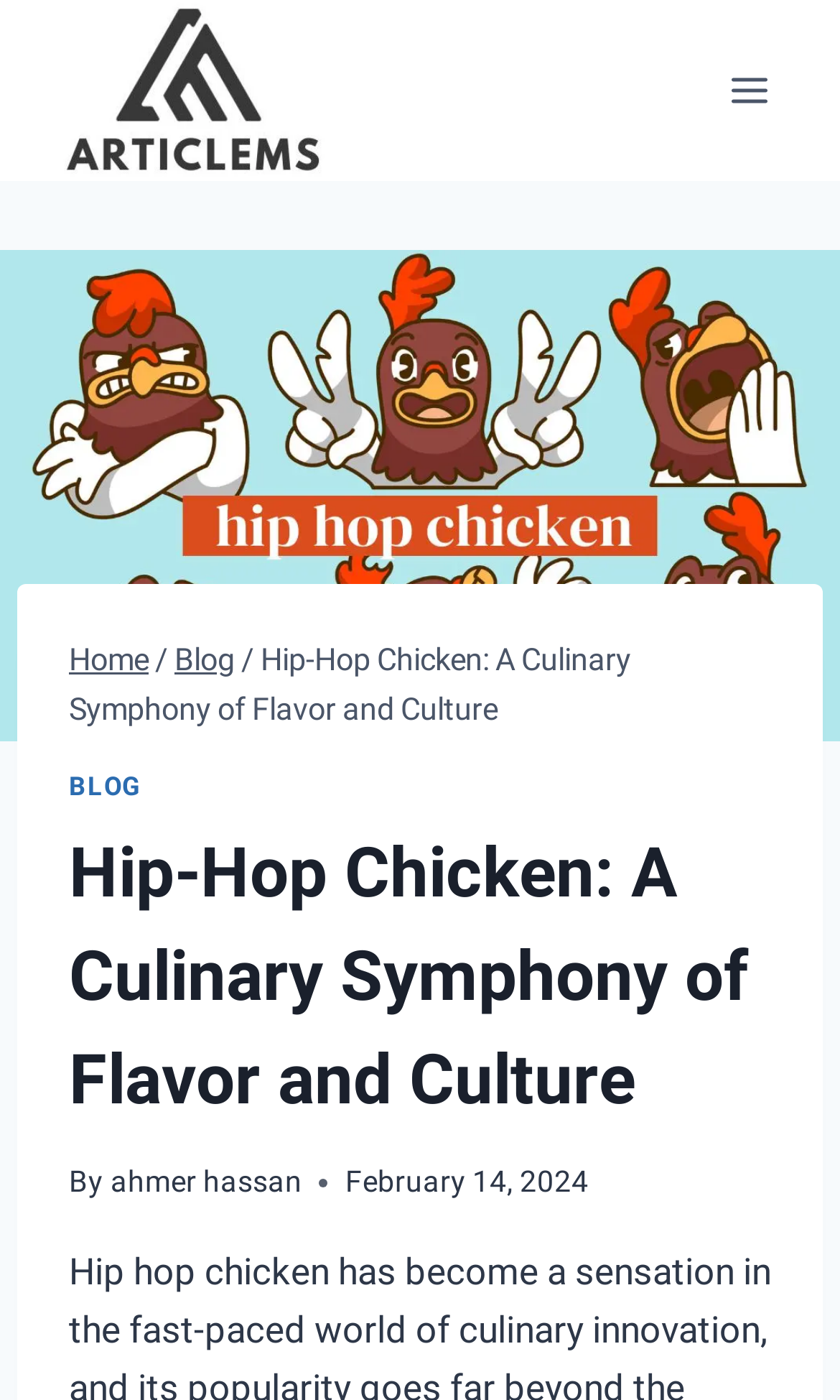Determine the bounding box coordinates for the UI element with the following description: "ahmer hassan". The coordinates should be four float numbers between 0 and 1, represented as [left, top, right, bottom].

[0.131, 0.831, 0.359, 0.856]